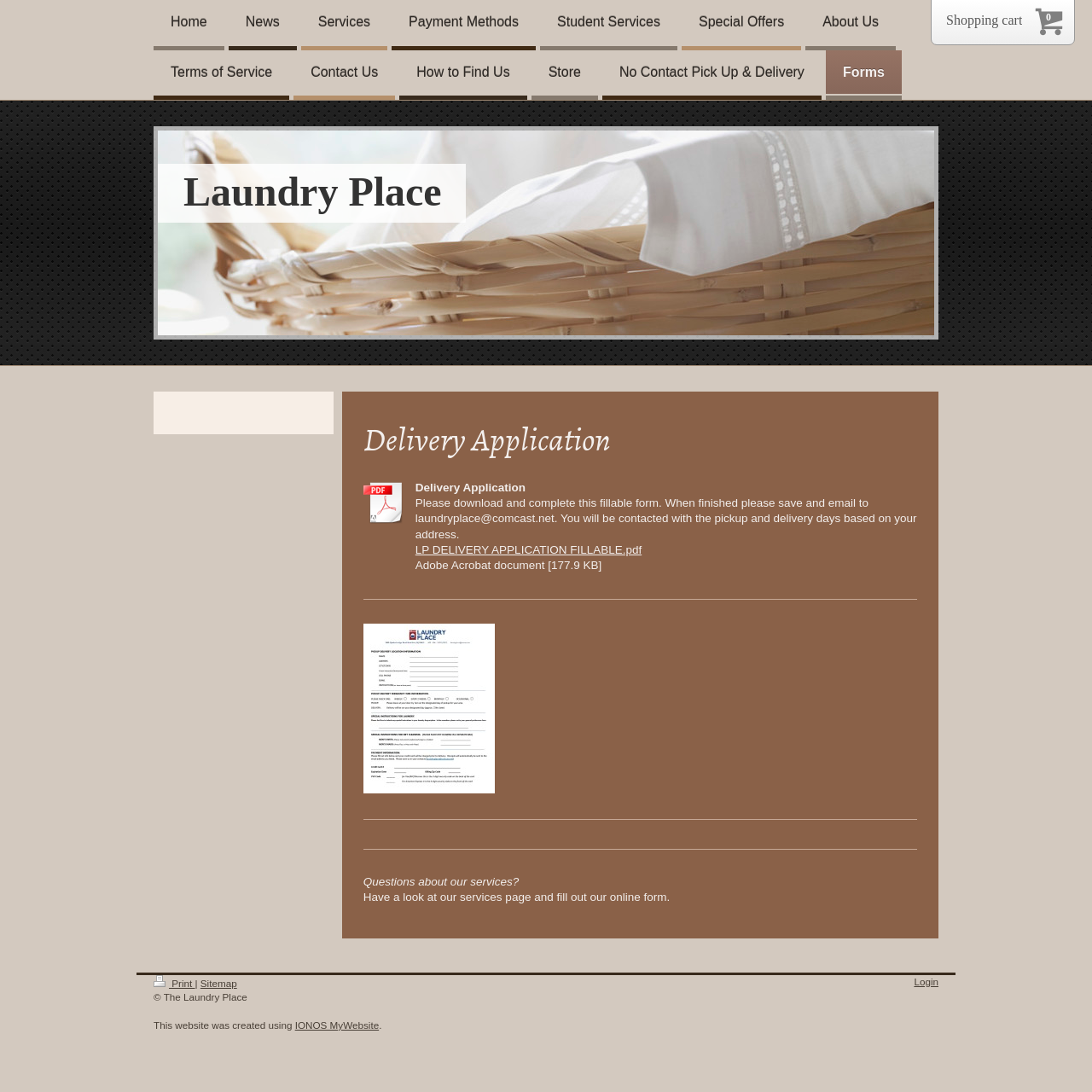Is there a way to print the webpage?
Offer a detailed and full explanation in response to the question.

Yes, there is a way to print the webpage. A 'Print' link is located at the bottom of the webpage, along with other links like 'Sitemap' and 'Login'.